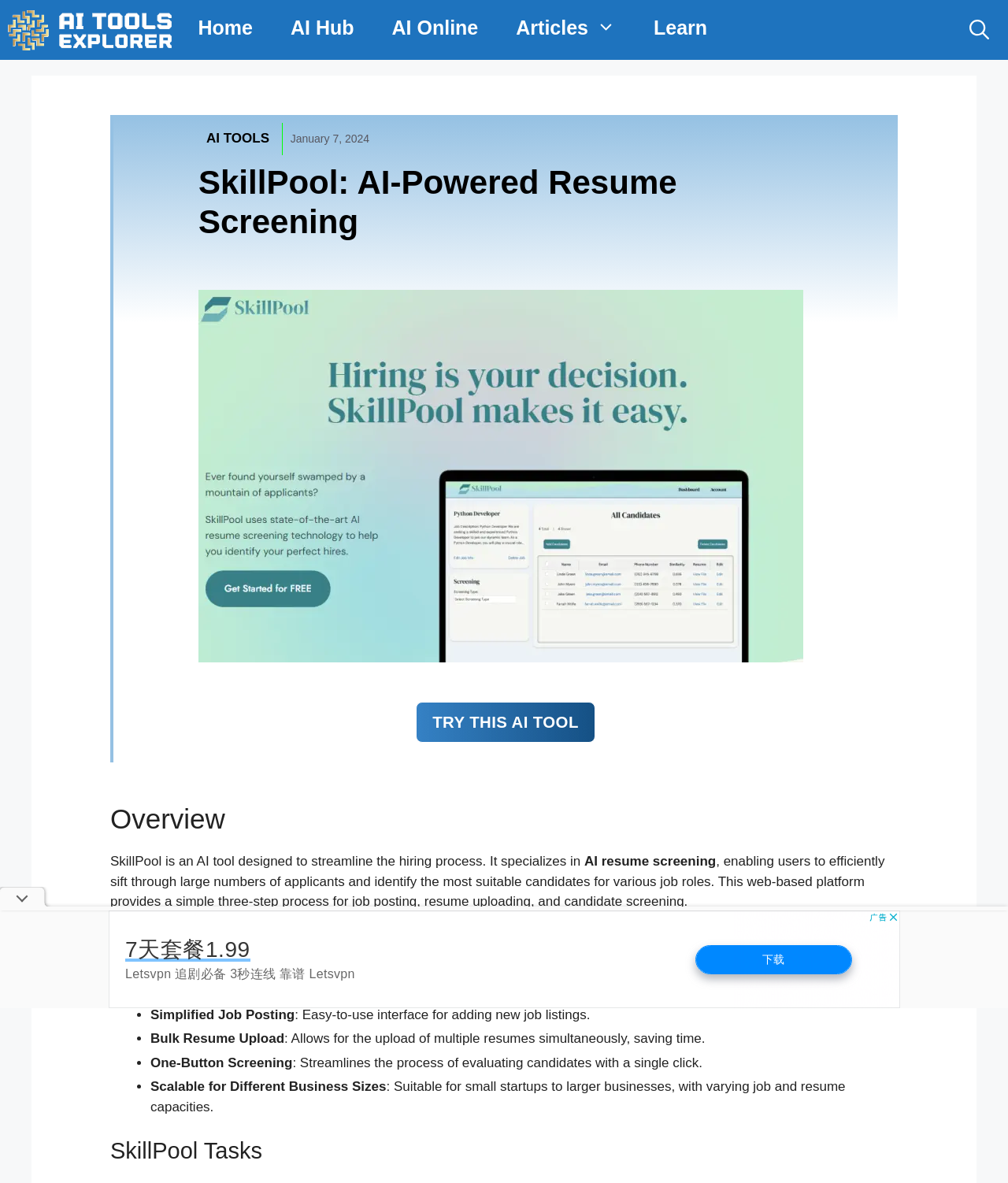Using floating point numbers between 0 and 1, provide the bounding box coordinates in the format (top-left x, top-left y, bottom-right x, bottom-right y). Locate the UI element described here: aria-label="Open search"

[0.943, 0.002, 1.0, 0.049]